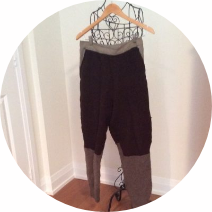Provide an extensive narrative of what is shown in the image.

This image showcases a pair of unique, upcycled pants designed from two sweaters, featuring a stylish combination of materials. The trousers hang gracefully on a decorative hanger, highlighting their creative construction that integrates super-merino wool into the waistband and pockets. The lower portions of the pants are crafted from cozy sweater fabric, blending dark and neutral tones to achieve a visually appealing contrast. These pants exemplify a sustainable approach to fashion, emphasizing resourcefulness in using leftover materials from other garments, while also demonstrating an inviting design that caters to both comfort and style.